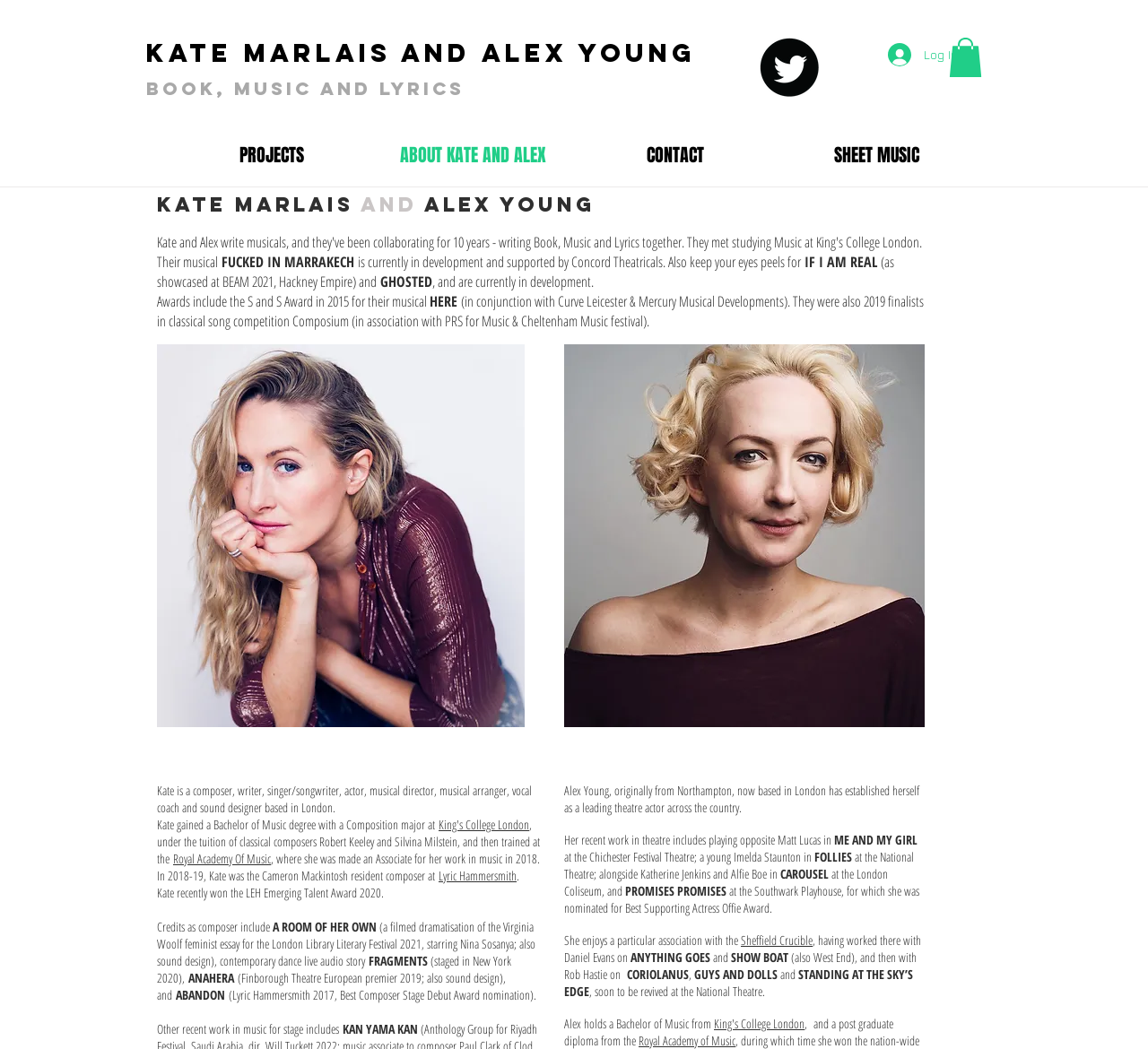Answer the question with a brief word or phrase:
What is the name of the musical supported by Concord Theatricals?

FUCKED IN MARRAKECH